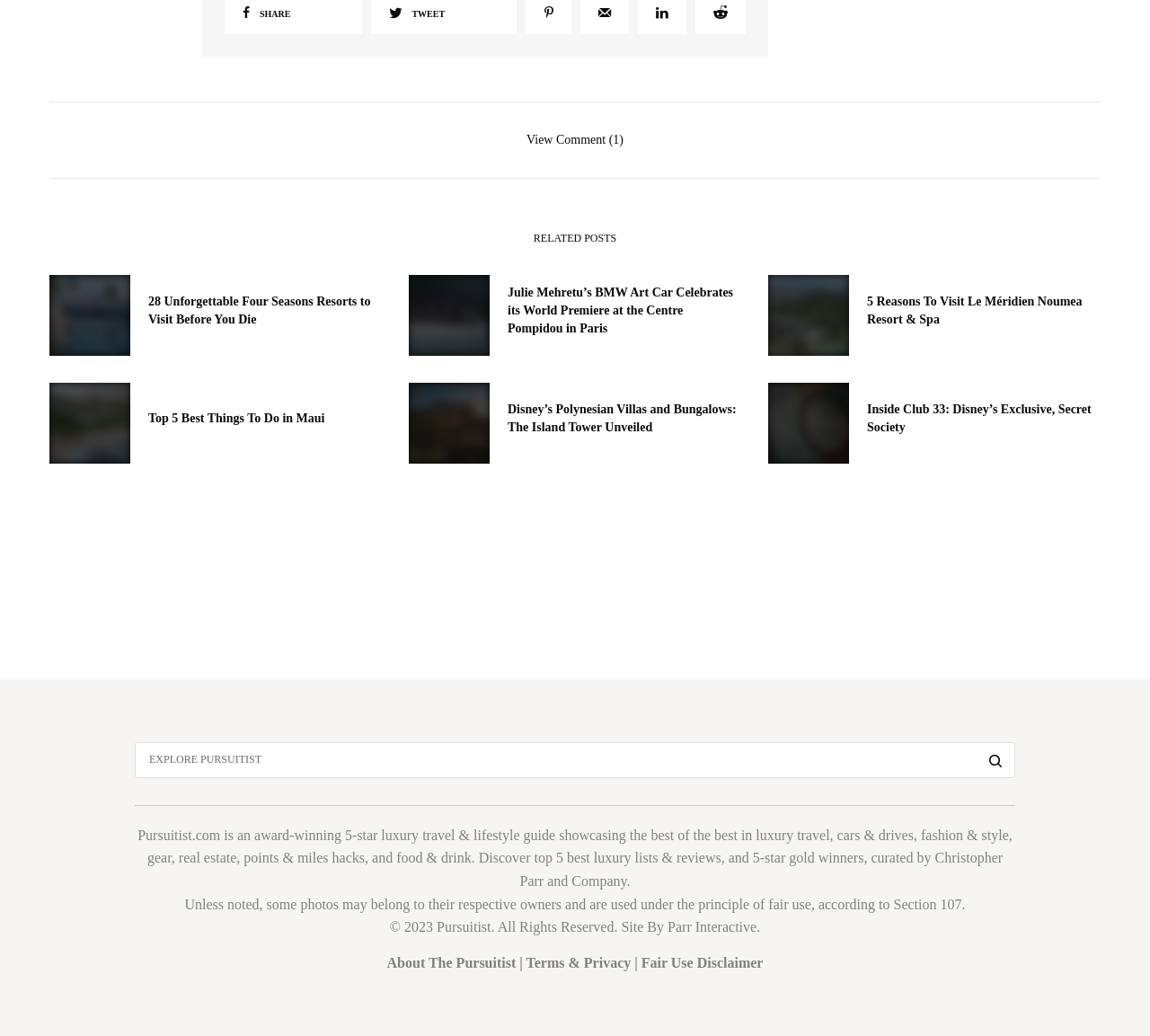What is the name of the company that developed this website?
Based on the content of the image, thoroughly explain and answer the question.

The webpage footer mentions 'Site By Parr Interactive', indicating that Parr Interactive is the company that developed this website.